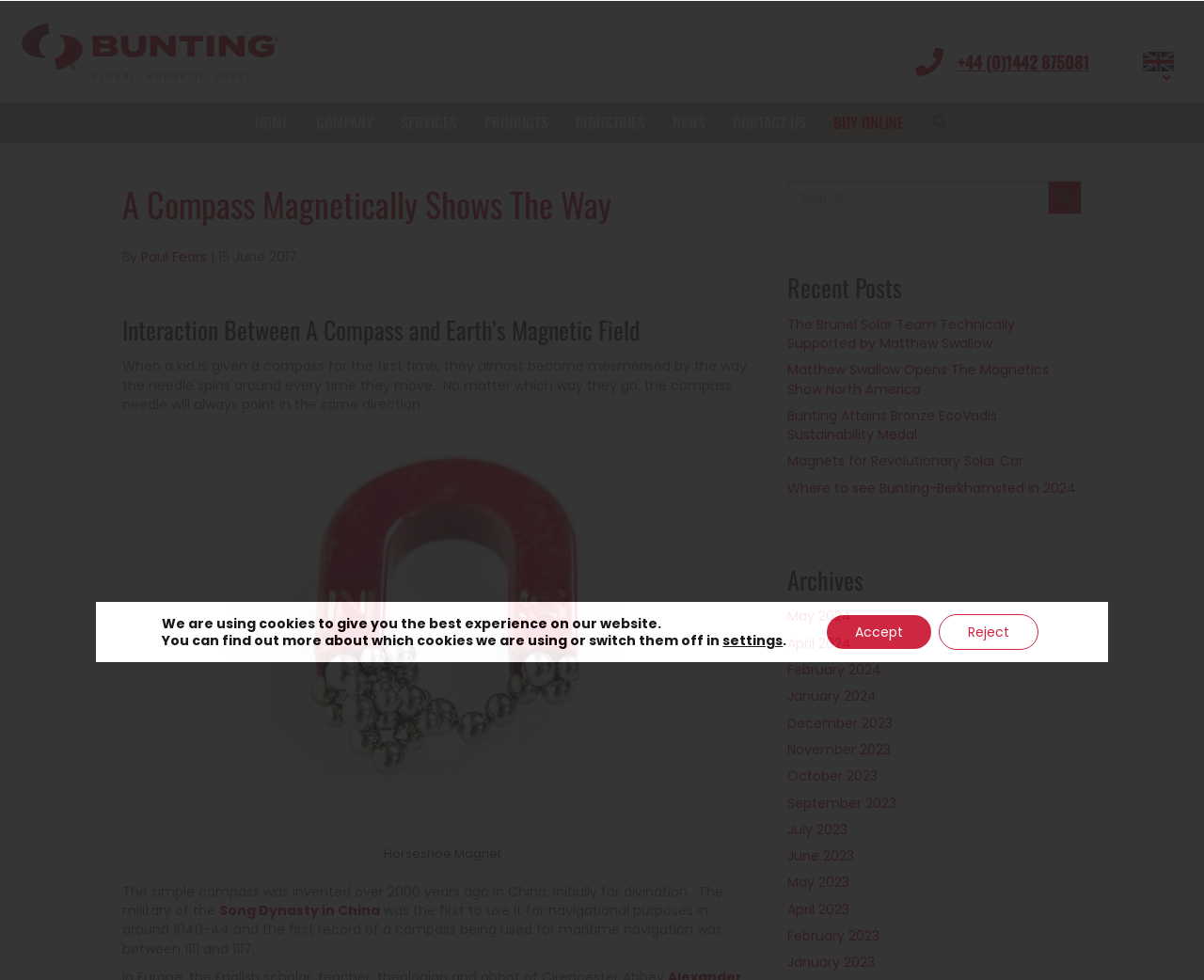Please identify the bounding box coordinates of the element's region that should be clicked to execute the following instruction: "Read the recent post about The Brunel Solar Team". The bounding box coordinates must be four float numbers between 0 and 1, i.e., [left, top, right, bottom].

[0.654, 0.321, 0.843, 0.36]